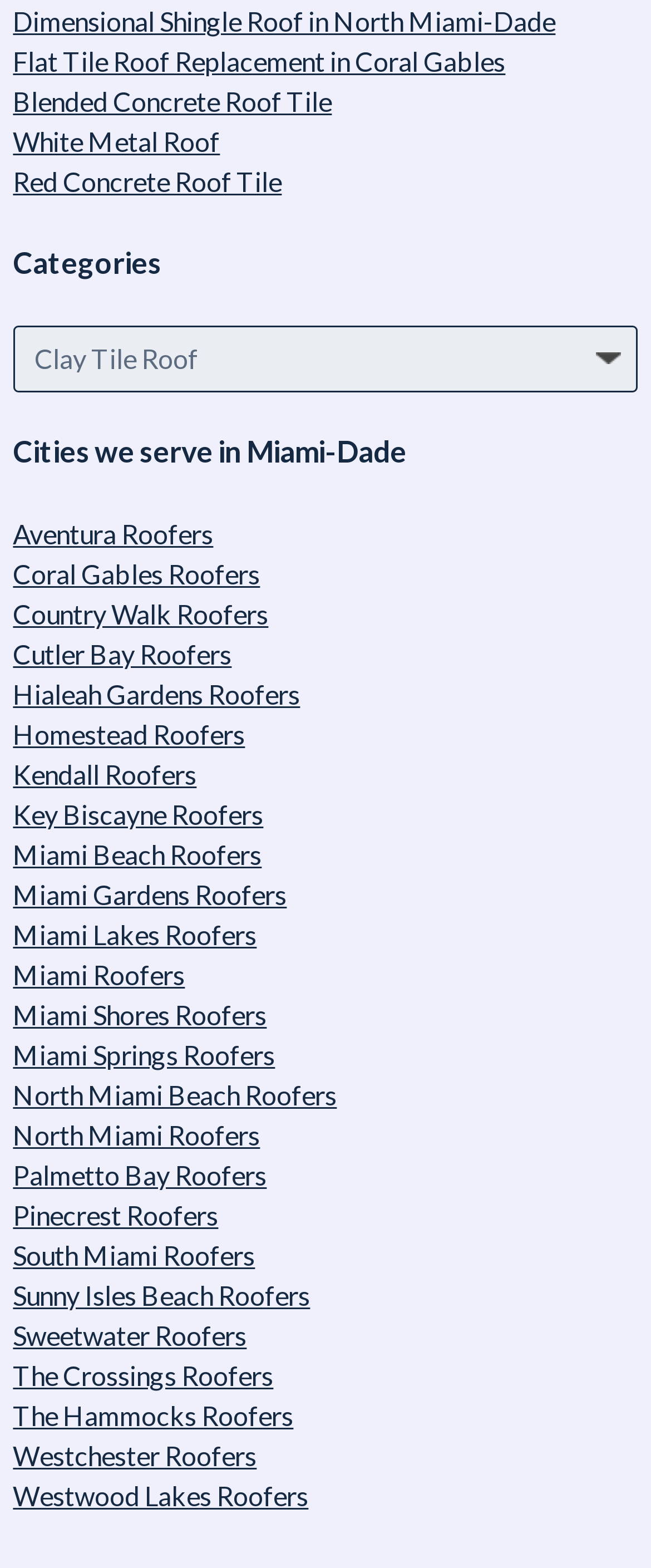Is there a category for 'White Metal Roof'?
Answer the question based on the image using a single word or a brief phrase.

Yes